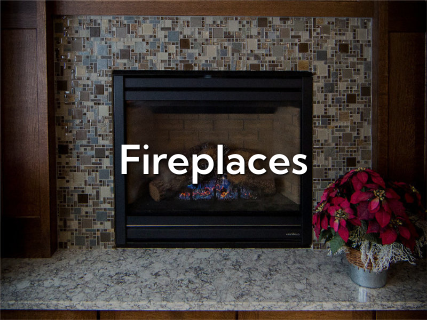What is the design style of the fireplace?
Please look at the screenshot and answer using one word or phrase.

modern